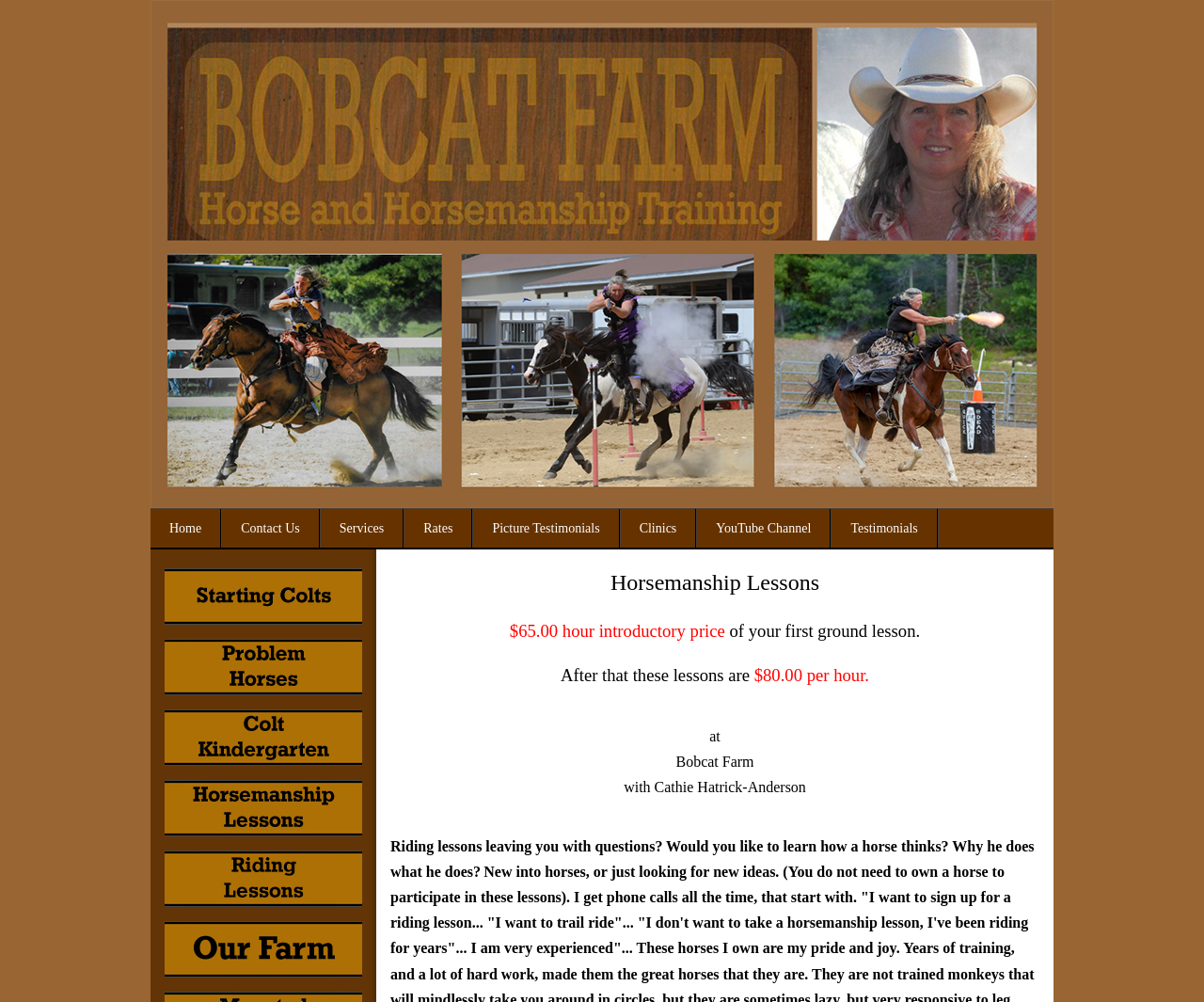Specify the bounding box coordinates (top-left x, top-left y, bottom-right x, bottom-right y) of the UI element in the screenshot that matches this description: SEDAR+

None